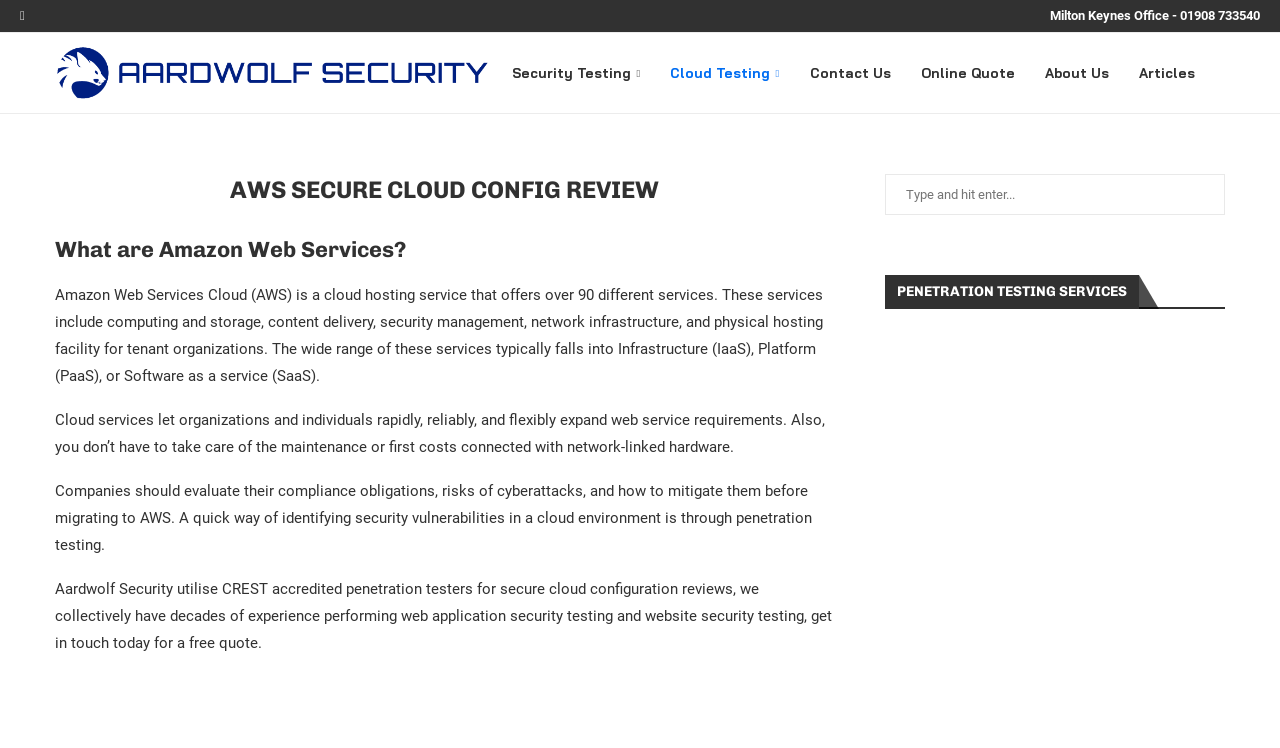Locate the bounding box coordinates of the element's region that should be clicked to carry out the following instruction: "Click on the 'Download Setup + Crack' button". The coordinates need to be four float numbers between 0 and 1, i.e., [left, top, right, bottom].

None